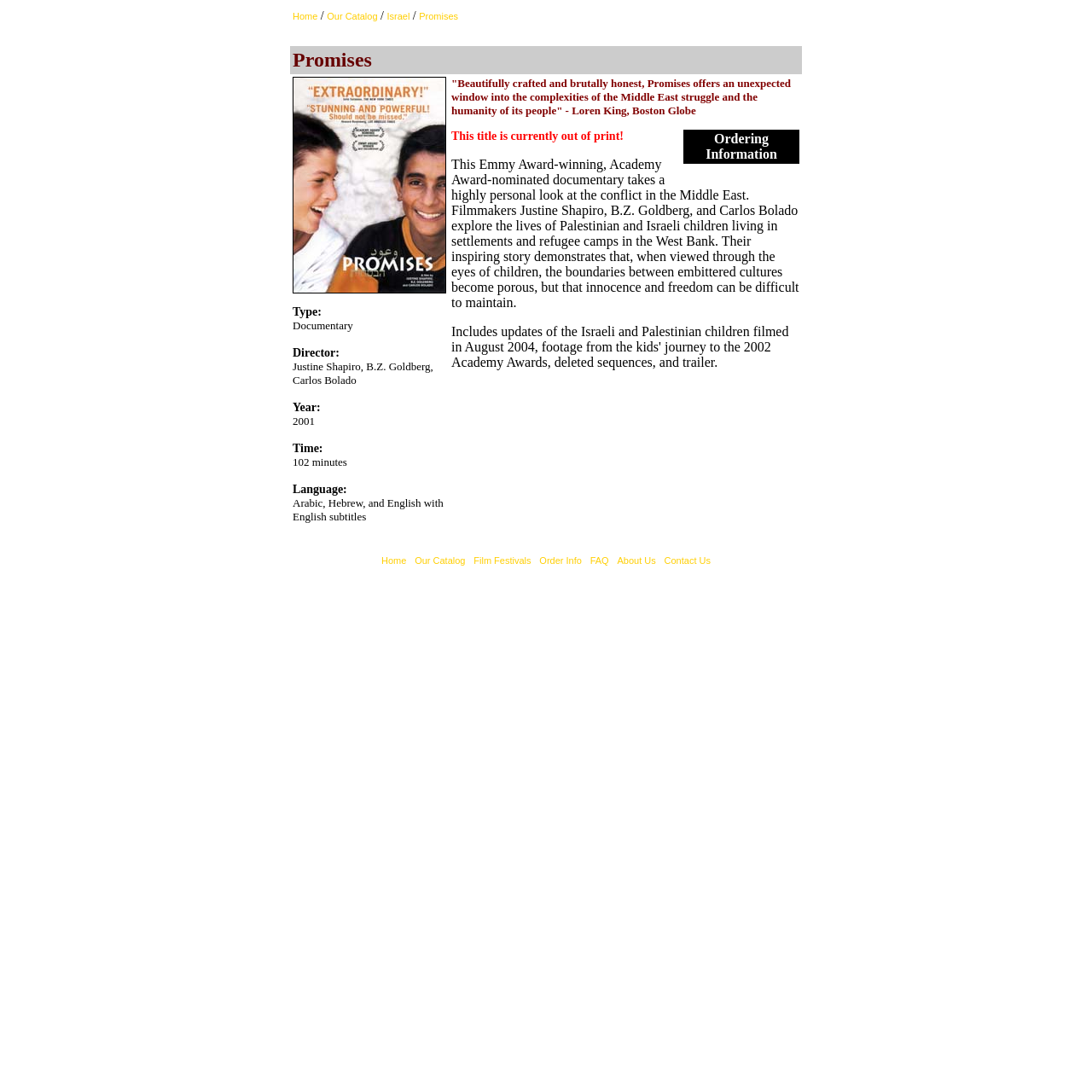Determine the bounding box coordinates of the area to click in order to meet this instruction: "Click on the 'About Us' link".

[0.565, 0.509, 0.601, 0.518]